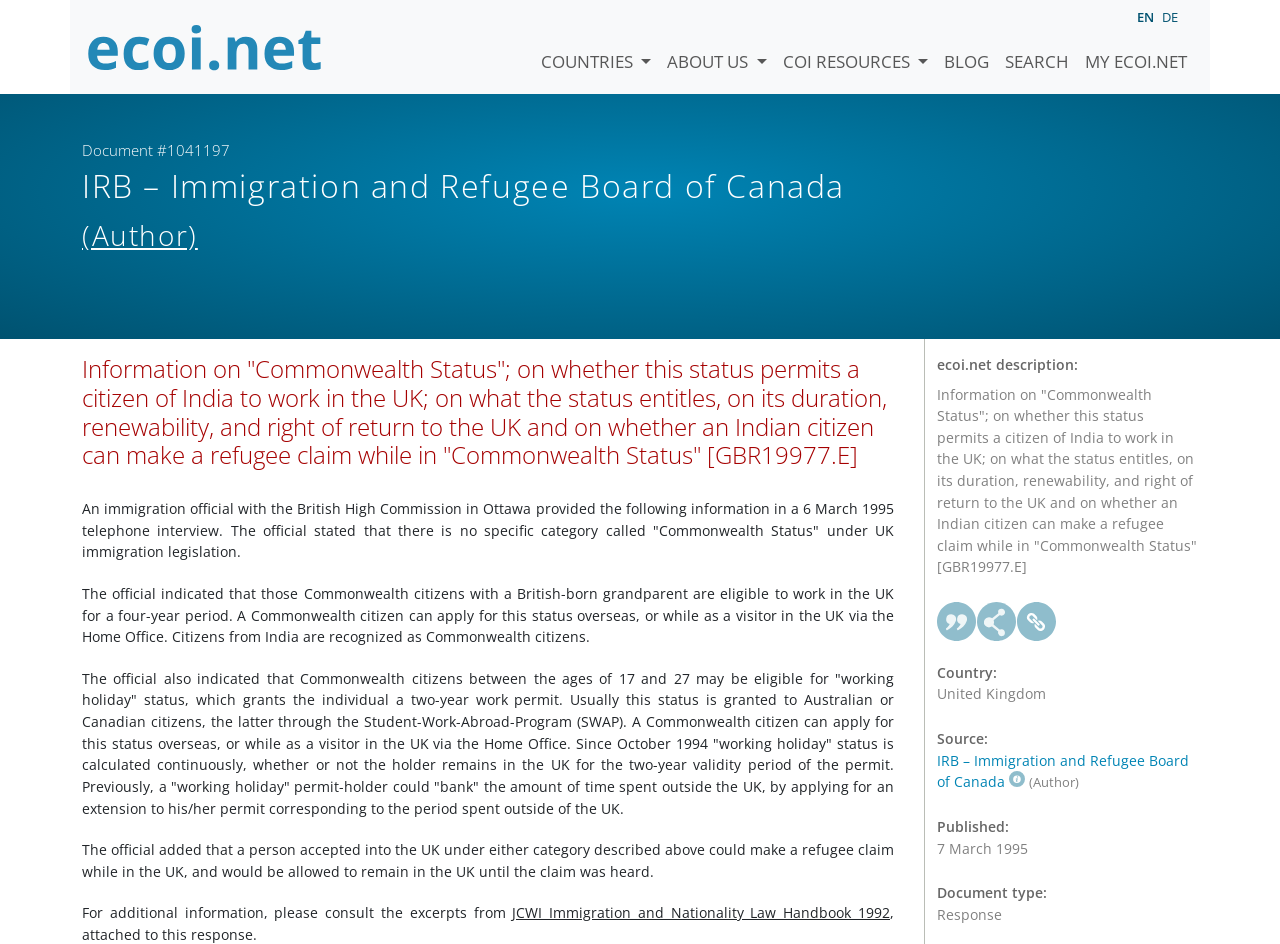Use a single word or phrase to answer this question: 
What is the website's name?

ecoi.net